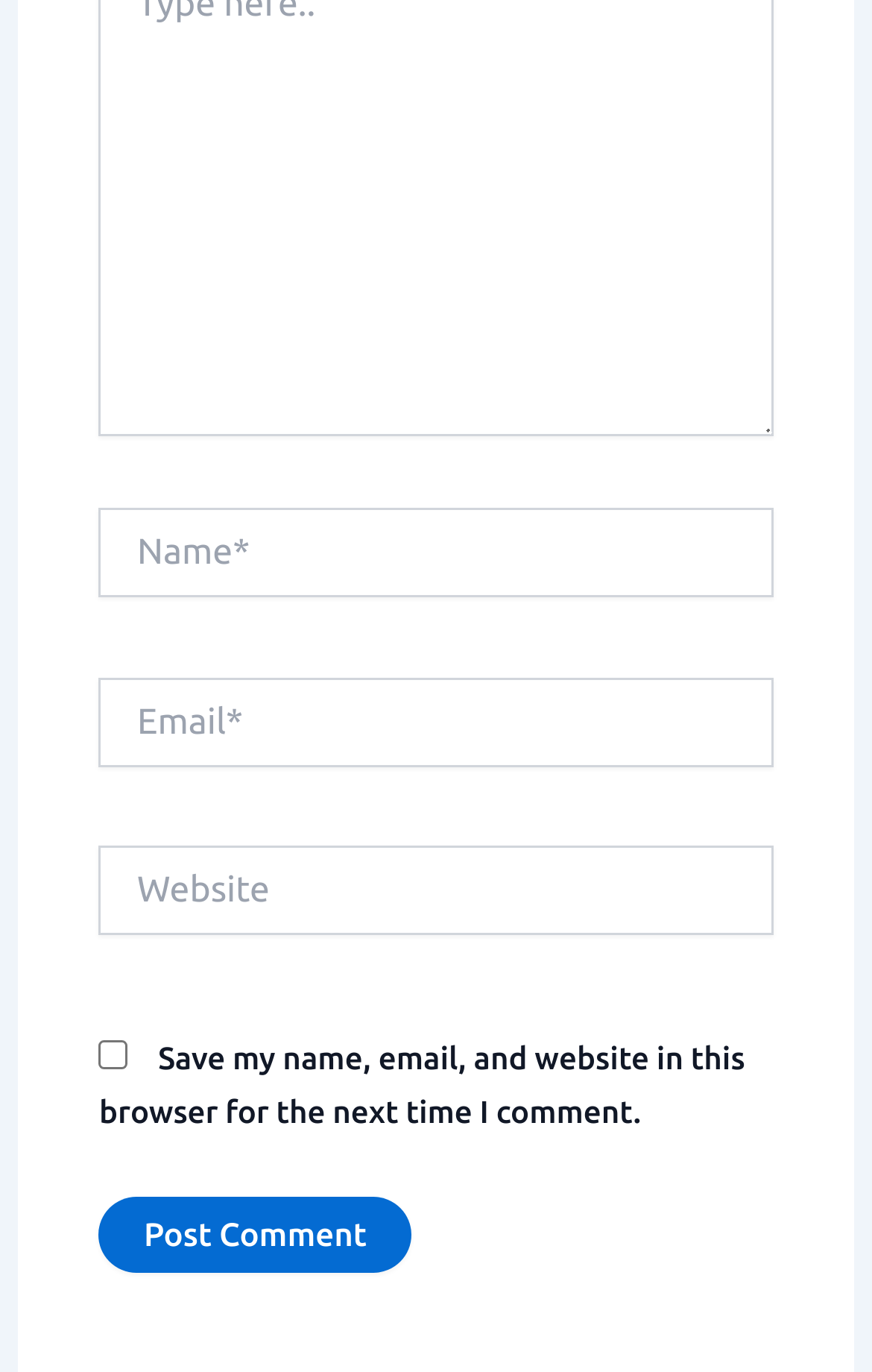What is the purpose of the checkbox? Examine the screenshot and reply using just one word or a brief phrase.

Save comment info